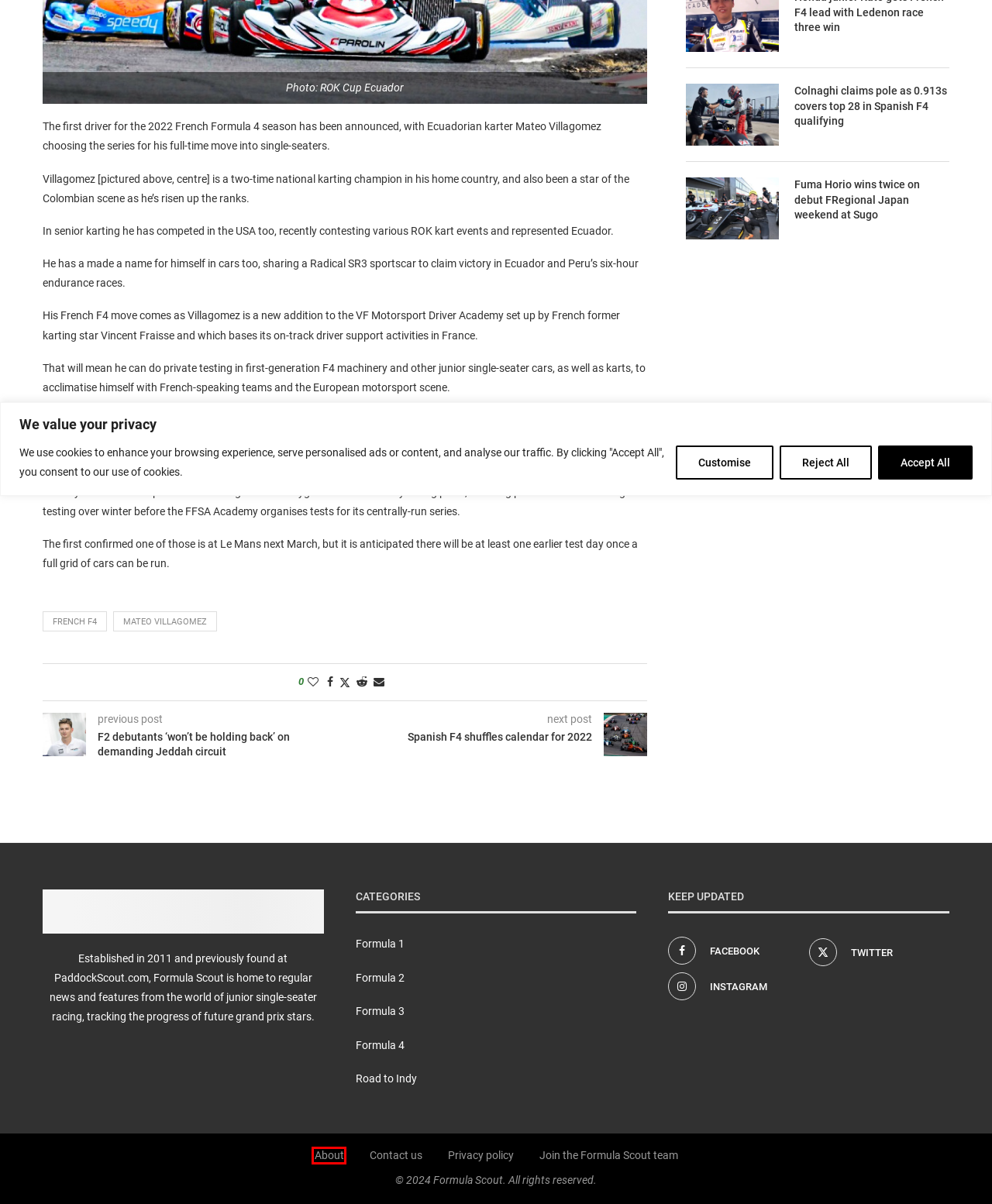Examine the webpage screenshot and identify the UI element enclosed in the red bounding box. Pick the webpage description that most accurately matches the new webpage after clicking the selected element. Here are the candidates:
A. Join the Formula Scout team - Formula Scout
B. About - Formula Scout
C. Fuma Horio wins twice on debut FRegional Japan weekend at Sugo - Formula Scout
D. F2 debutants 'won't be holding back' on demanding Jeddah circuit
E. Contact us - Formula Scout
F. Spanish F4 shuffles calendar for 2022 - Formula Scout
G. Privacy policy - Formula Scout
H. Formula 1 Archives - Formula Scout

B